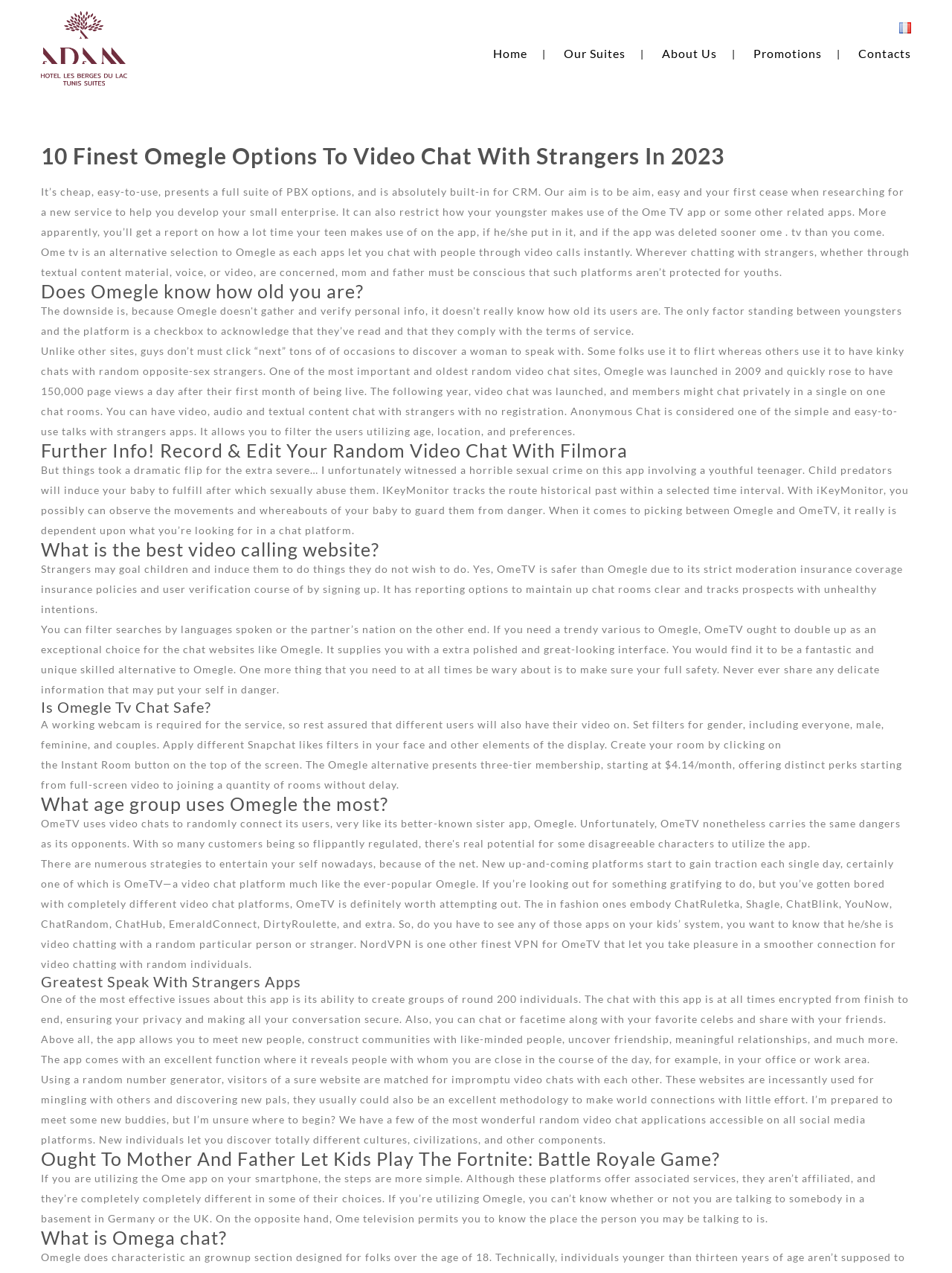Generate a thorough explanation of the webpage's elements.

This webpage is about Omegle alternatives, specifically OmeTV, a video chat platform that allows users to chat with strangers. The page has a navigation menu at the top, with links to "Home", "Our Suites", "About Us", "Promotions", "Contacts", and "Français". 

Below the navigation menu, there is a heading that reads "10 Finest Omegle Options To Video Chat With Strangers In 2023". 

The main content of the page is divided into several sections, each with a heading and a block of text. The sections discuss the features and benefits of OmeTV, its safety and moderation policies, and how it compares to Omegle. There are also sections that provide information on how to use OmeTV, its pricing, and its user demographics.

Throughout the page, there are several paragraphs of text that provide more detailed information on the topics mentioned above. The text is interspersed with headings that break up the content into manageable chunks.

At the bottom of the page, there are more sections that discuss other video chat platforms and apps, including ChatRuletka, Shagle, ChatBlink, and others. These sections provide brief descriptions of each platform and their features.

Overall, the page is well-organized and easy to navigate, with clear headings and concise text that provides useful information on OmeTV and other video chat platforms.